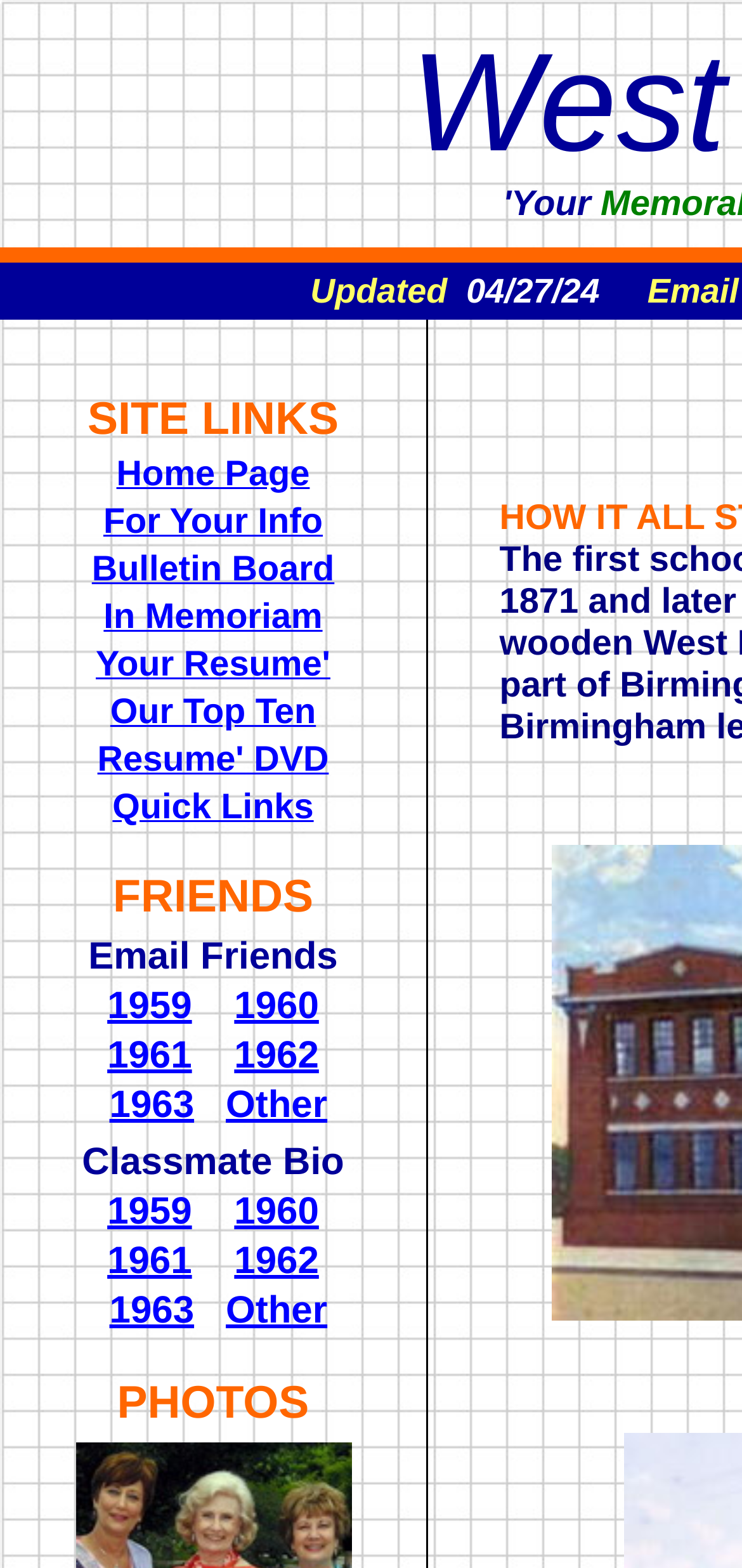Please find the bounding box coordinates of the element that you should click to achieve the following instruction: "view bulletin board". The coordinates should be presented as four float numbers between 0 and 1: [left, top, right, bottom].

[0.124, 0.35, 0.451, 0.375]